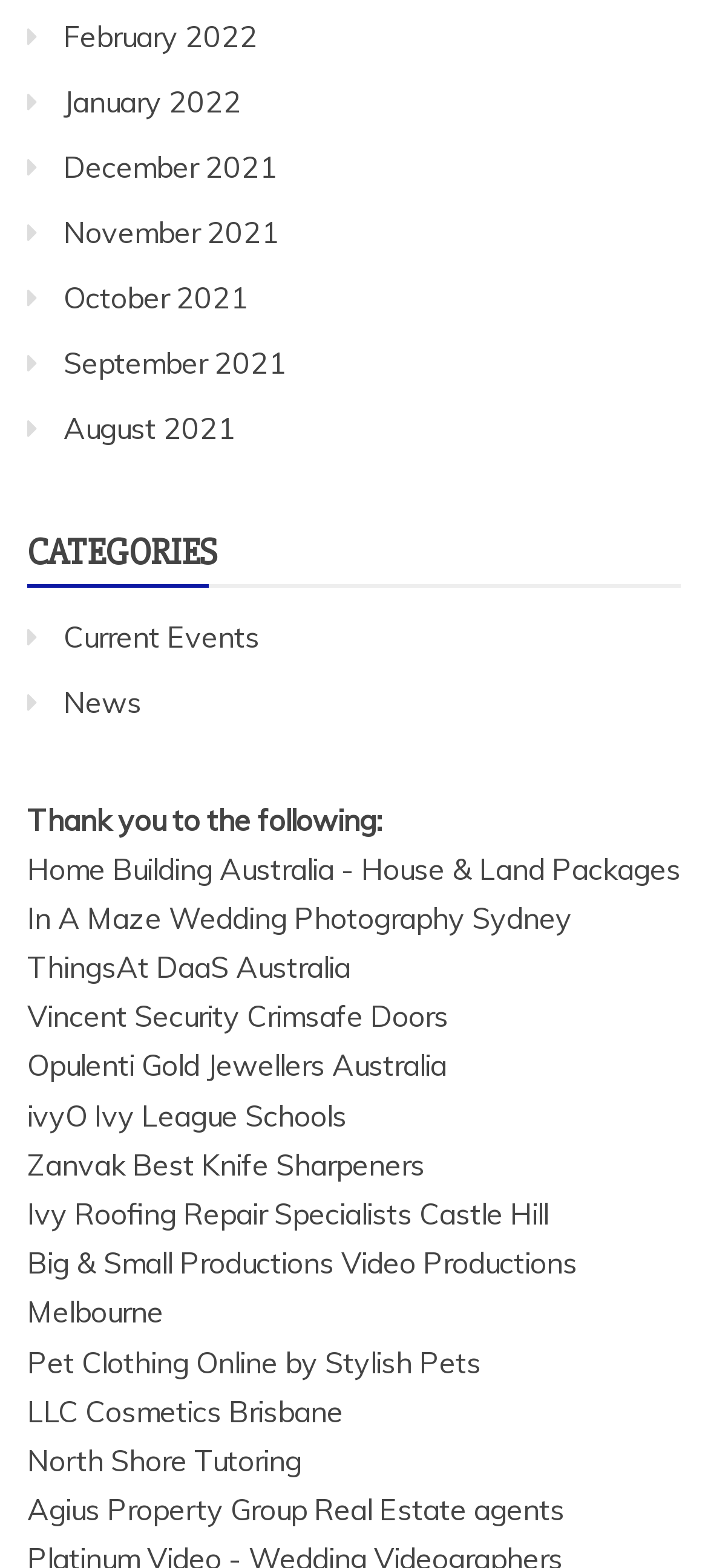Provide the bounding box coordinates for the UI element that is described by this text: "Opulenti Gold Jewellers Australia". The coordinates should be in the form of four float numbers between 0 and 1: [left, top, right, bottom].

[0.038, 0.668, 0.631, 0.691]